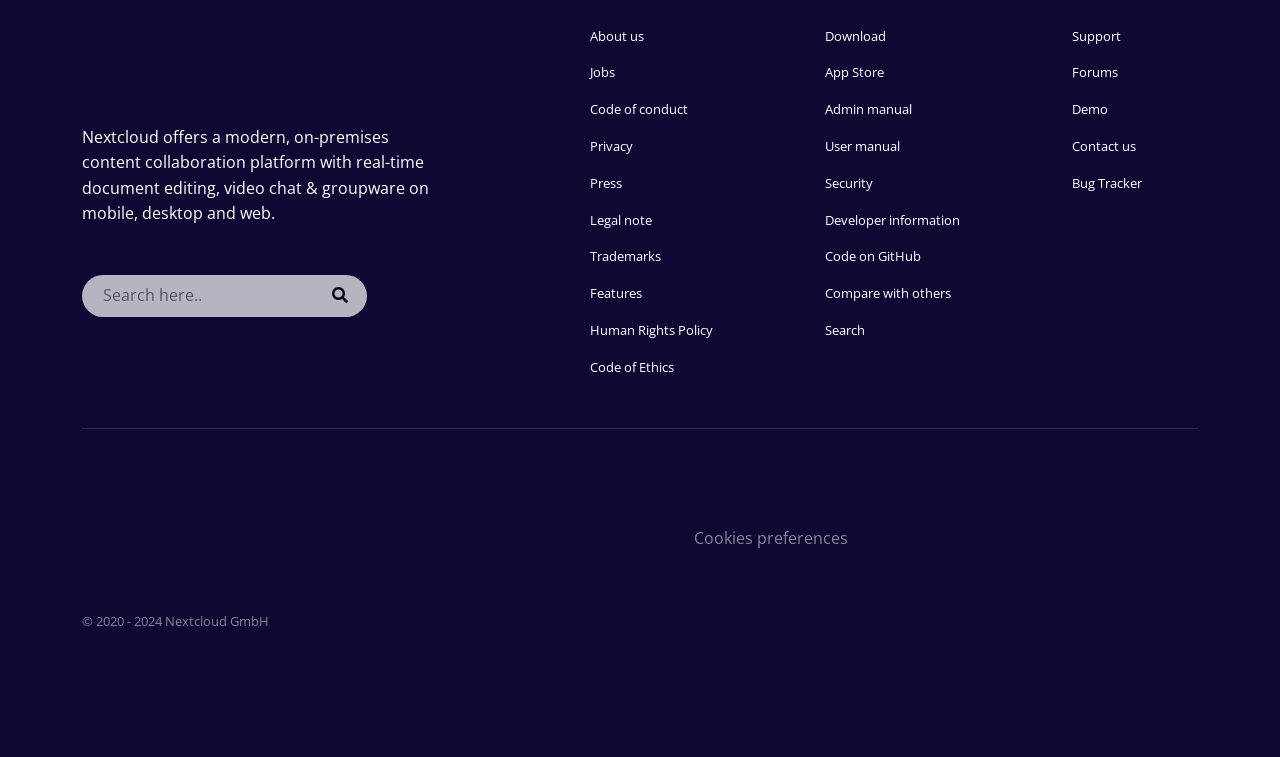Determine the bounding box coordinates of the section to be clicked to follow the instruction: "View 'Categories'". The coordinates should be given as four float numbers between 0 and 1, formatted as [left, top, right, bottom].

None